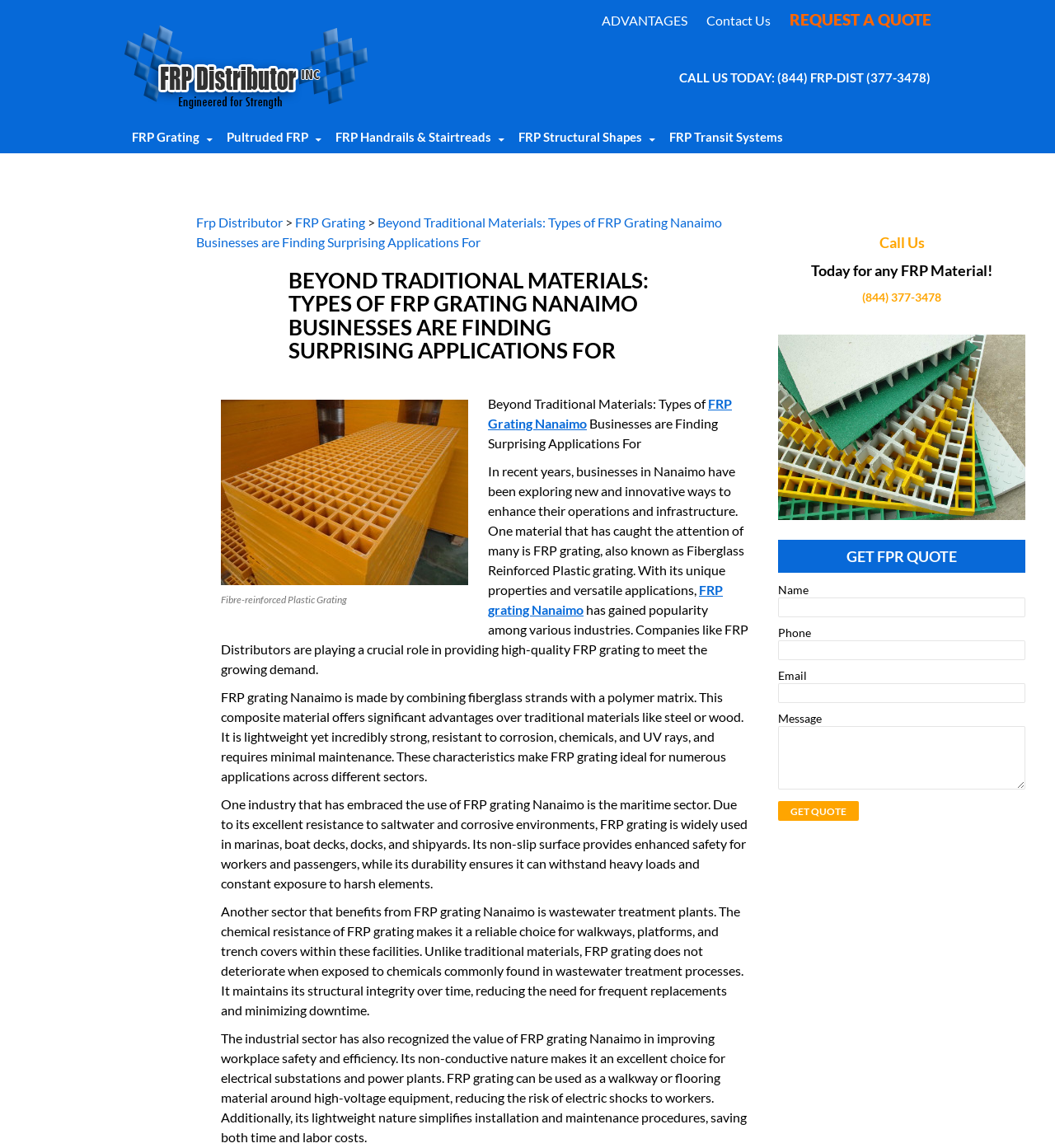Please extract and provide the main headline of the webpage.

BEYOND TRADITIONAL MATERIALS: TYPES OF FRP GRATING NANAIMO BUSINESSES ARE FINDING SURPRISING APPLICATIONS FOR